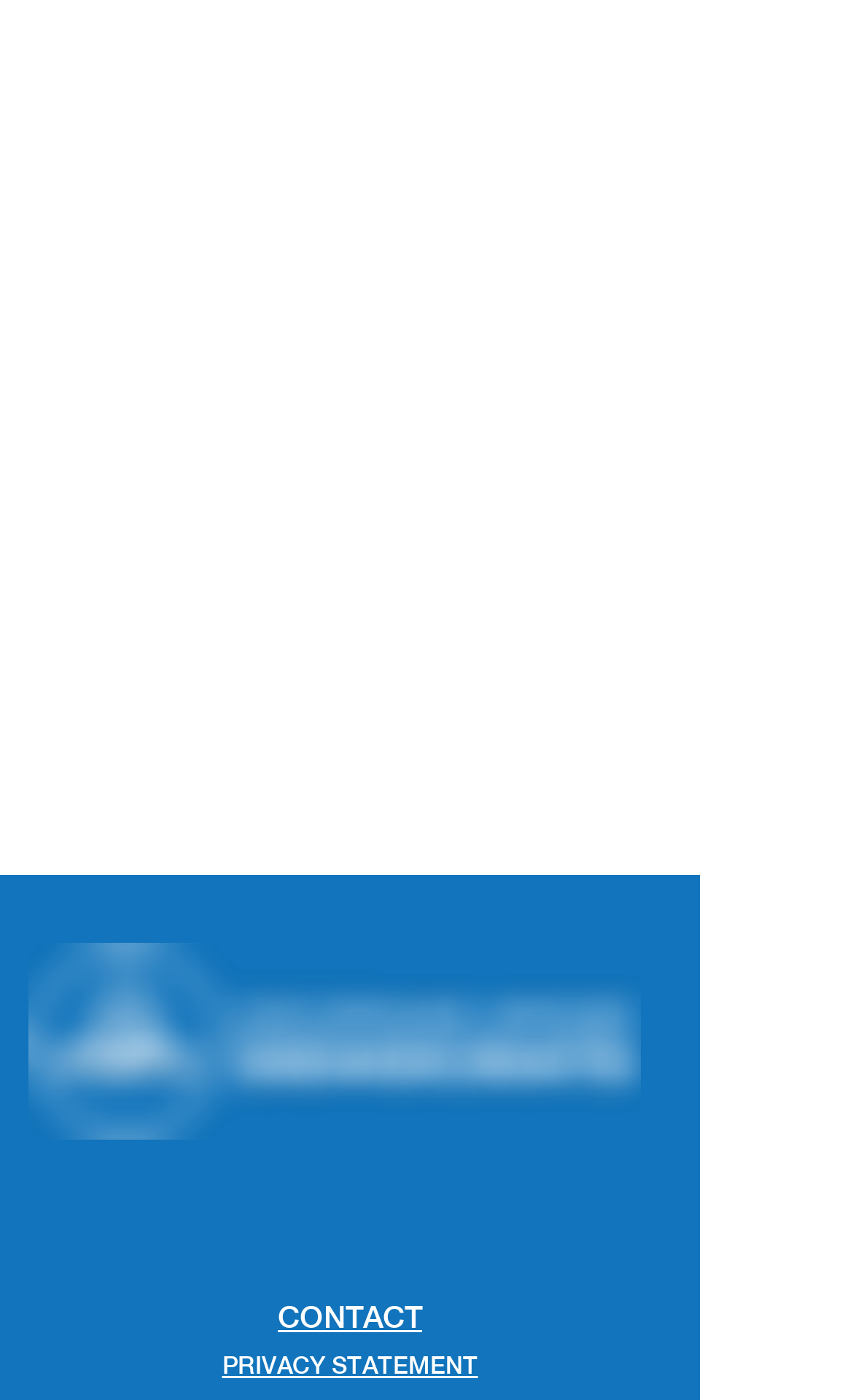What is the name of the organization?
Craft a detailed and extensive response to the question.

The logo on the top left of the webpage has text 'Colorado House Democrats' written in white font, indicating that the organization's name is Colorado House Democrats.